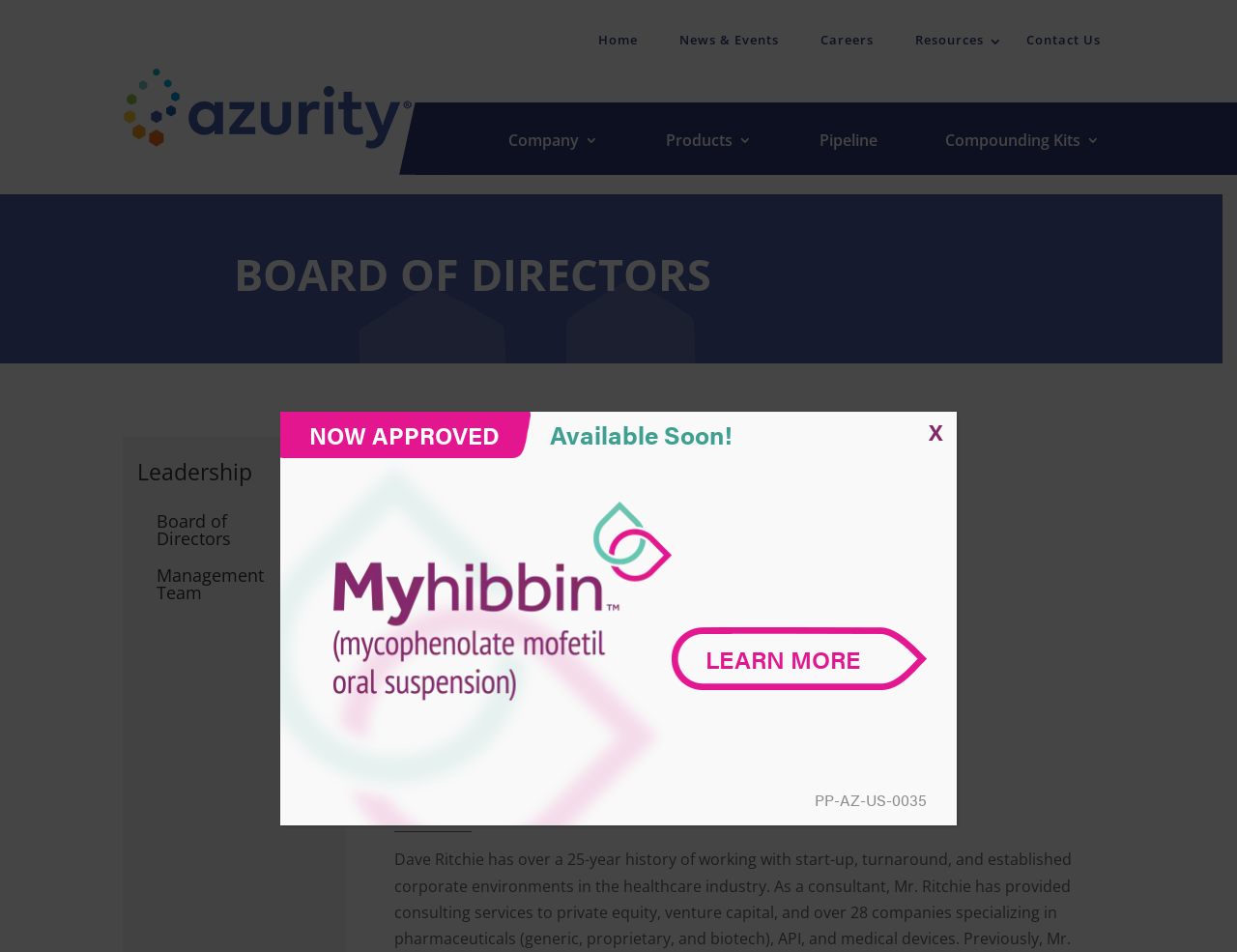Find the UI element described as: "LEARN MORE" and predict its bounding box coordinates. Ensure the coordinates are four float numbers between 0 and 1, [left, top, right, bottom].

[0.543, 0.659, 0.75, 0.725]